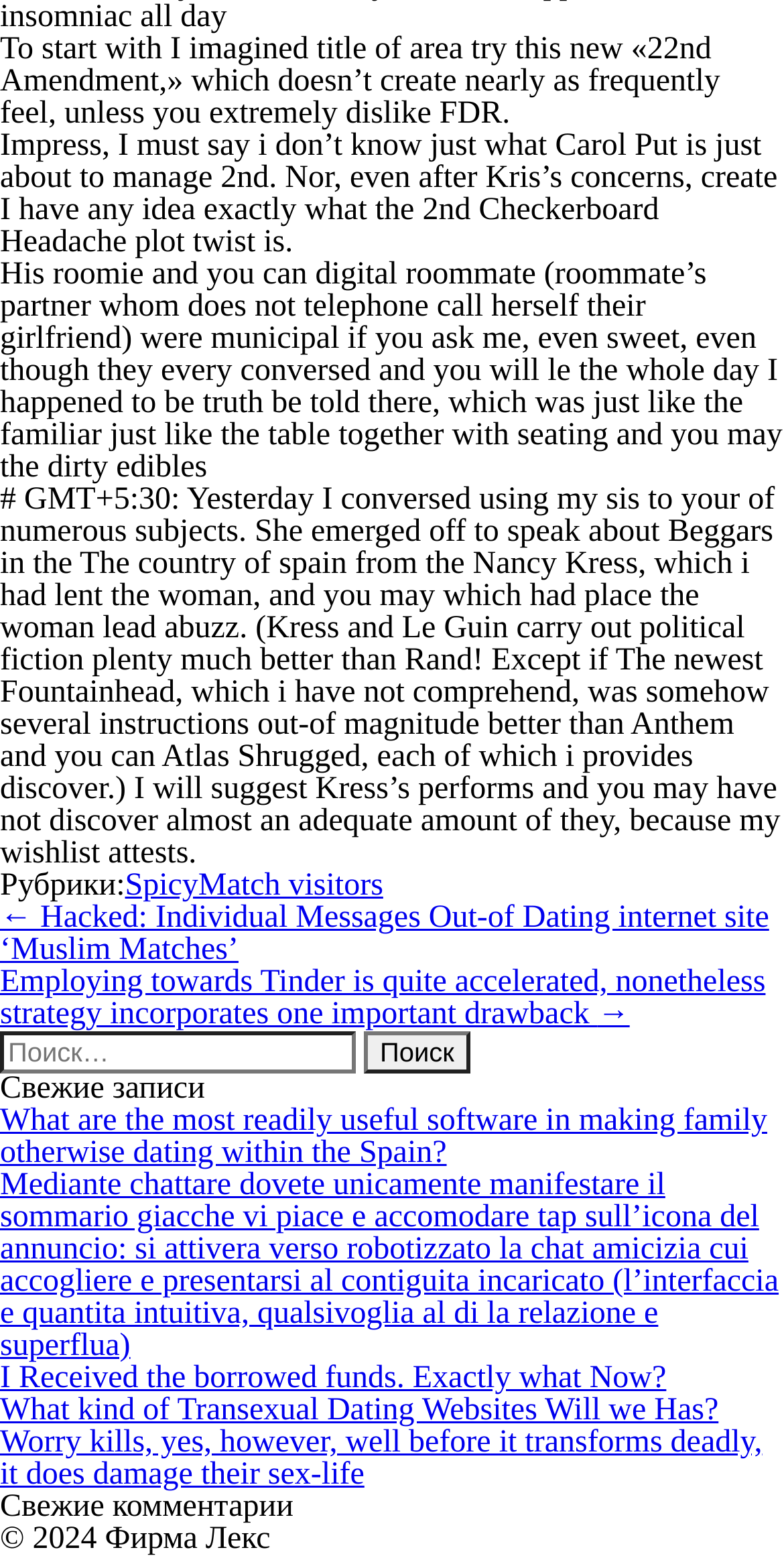Determine the bounding box coordinates of the region I should click to achieve the following instruction: "Click on the 'SpicyMatch visitors' link". Ensure the bounding box coordinates are four float numbers between 0 and 1, i.e., [left, top, right, bottom].

[0.159, 0.558, 0.489, 0.58]